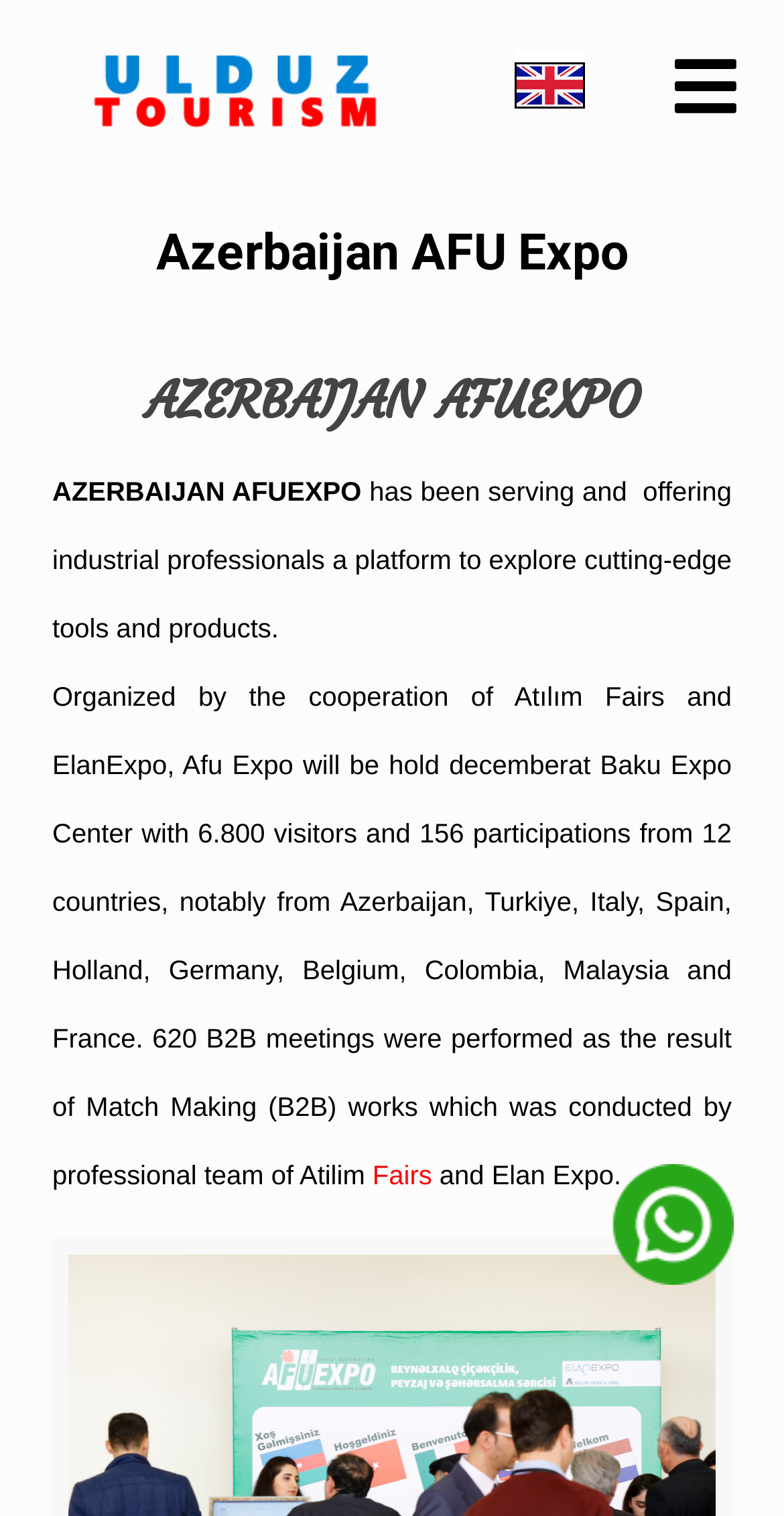From the given element description: "Fairs", find the bounding box for the UI element. Provide the coordinates as four float numbers between 0 and 1, in the order [left, top, right, bottom].

[0.475, 0.765, 0.561, 0.785]